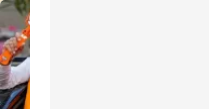Please answer the following question using a single word or phrase: 
What is the supporter holding?

a brightly colored drink